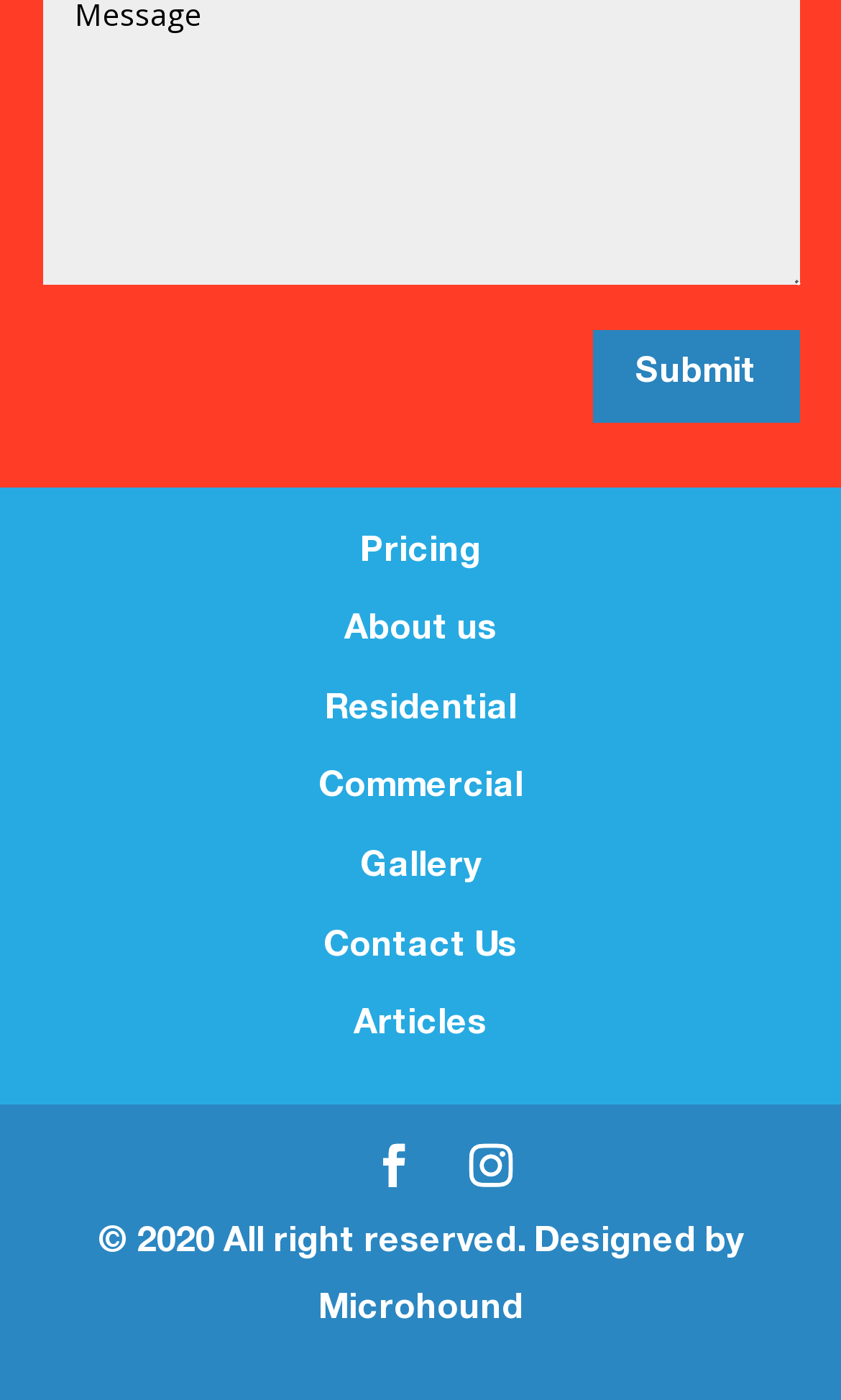Reply to the question below using a single word or brief phrase:
What is the last link in the top menu?

Contact Us